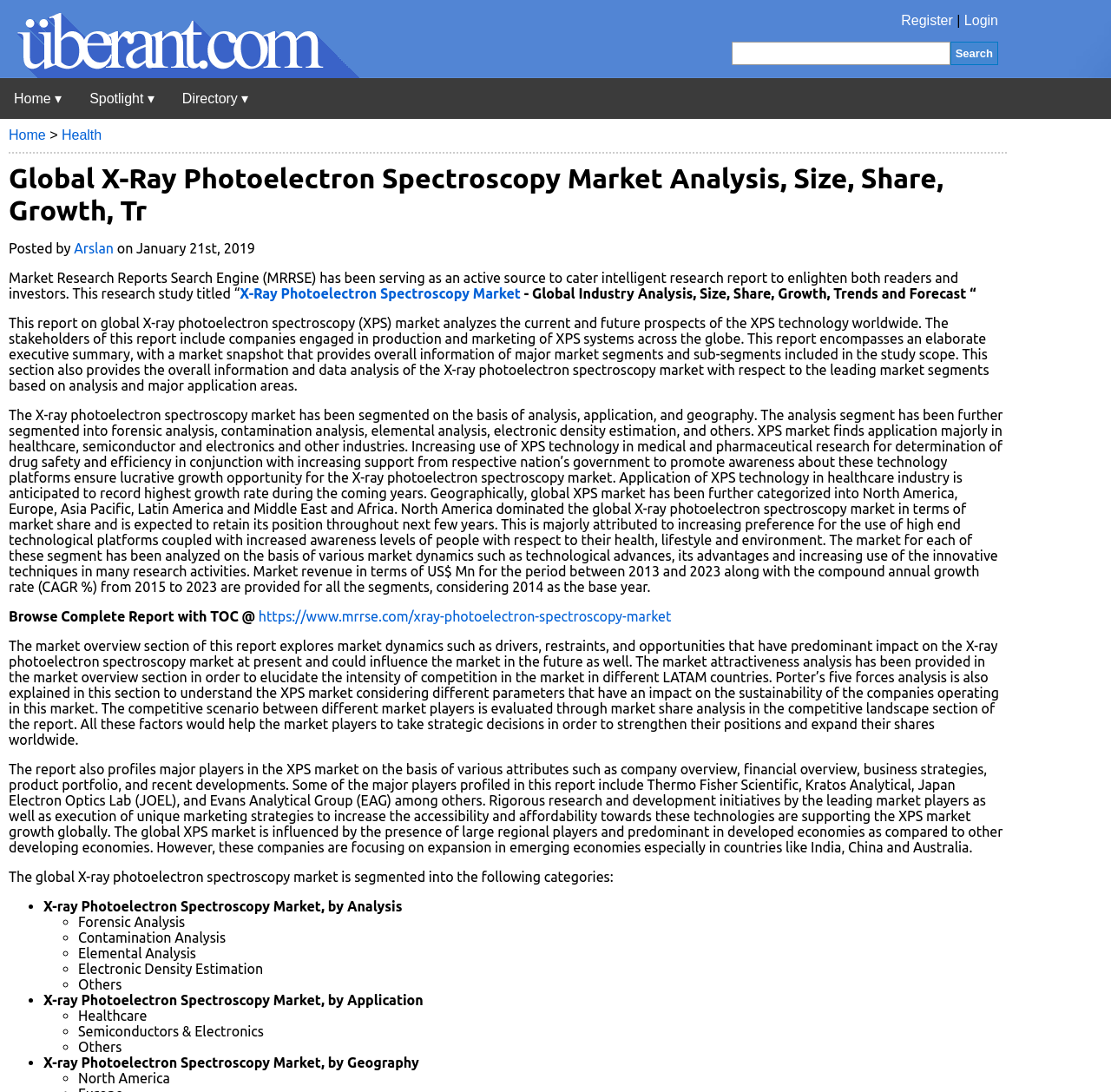Write an exhaustive caption that covers the webpage's main aspects.

This webpage is about the Global X-Ray Photoelectron Spectroscopy market analysis, size, share, growth, trends, and forecast. At the top, there is a navigation bar with links to "Register", "Login", "Search", and "Uberant". Below this, there is a menu with buttons for "Home", "Spotlight", "Directory", and a dropdown menu for each.

The main content of the webpage is divided into several sections. The first section is a heading that displays the title of the webpage. Below this, there is a section that provides information about the author of the report, "Arslan", and the date it was posted, "January 21st, 2019".

The next section is a summary of the report, which provides an overview of the X-ray photoelectron spectroscopy market, including its current and future prospects, market segments, and application areas. This section also includes a link to the full report.

Following this, there is a detailed analysis of the market, including its segmentation by analysis, application, and geography. The analysis segment is further divided into forensic analysis, contamination analysis, elemental analysis, electronic density estimation, and others. The application segment includes healthcare, semiconductors and electronics, and others. The geography segment includes North America, Europe, Asia Pacific, Latin America, and Middle East and Africa.

The webpage also includes a section that profiles major players in the XPS market, including Thermo Fisher Scientific, Kratos Analytical, Japan Electron Optics Lab (JOEL), and Evans Analytical Group (EAG) among others.

Throughout the webpage, there are several links to related reports and websites, including a link to browse the complete report with a table of contents.